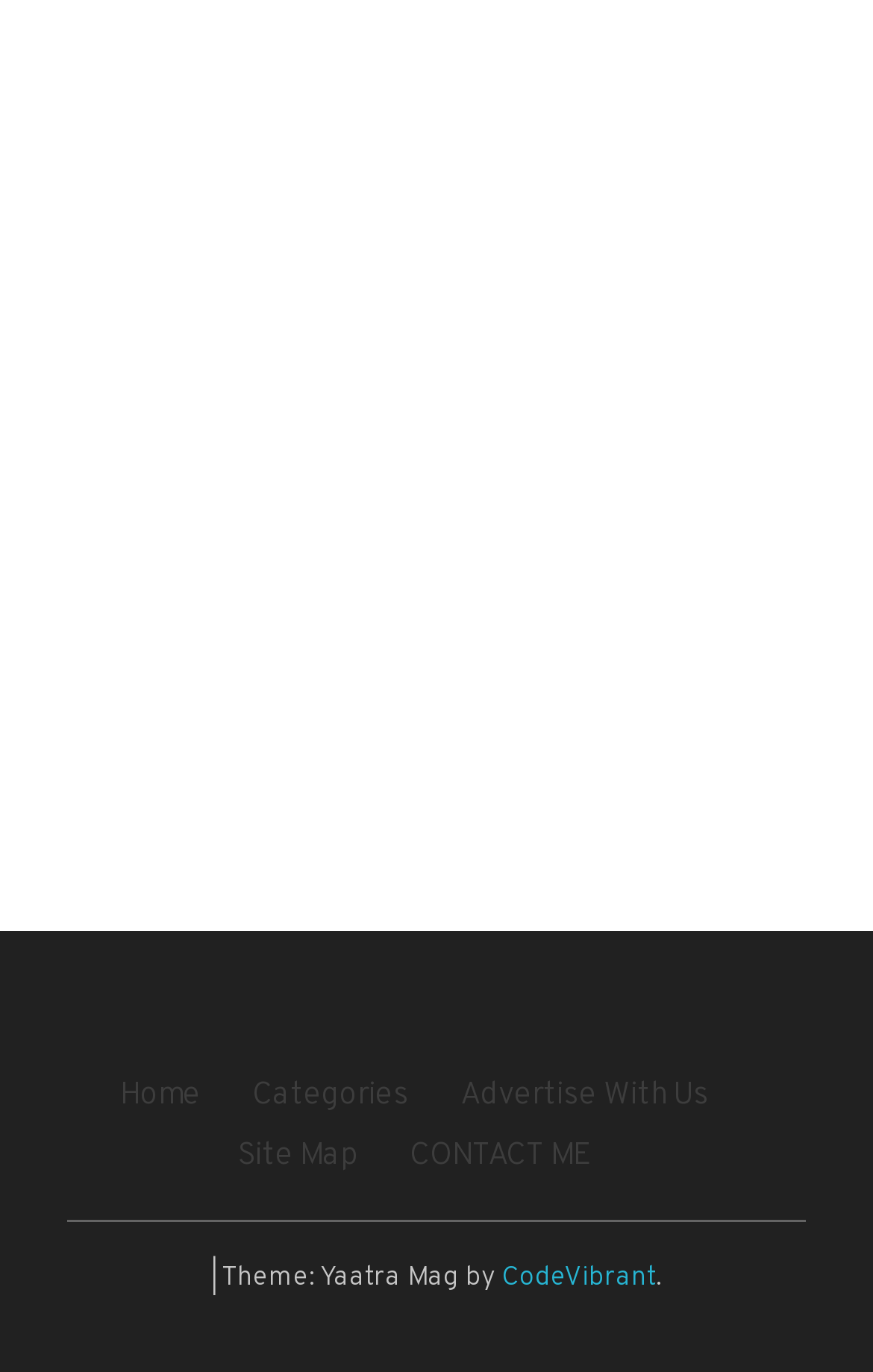Provide the bounding box coordinates of the HTML element described by the text: "CodeVibrant".

[0.574, 0.919, 0.751, 0.945]